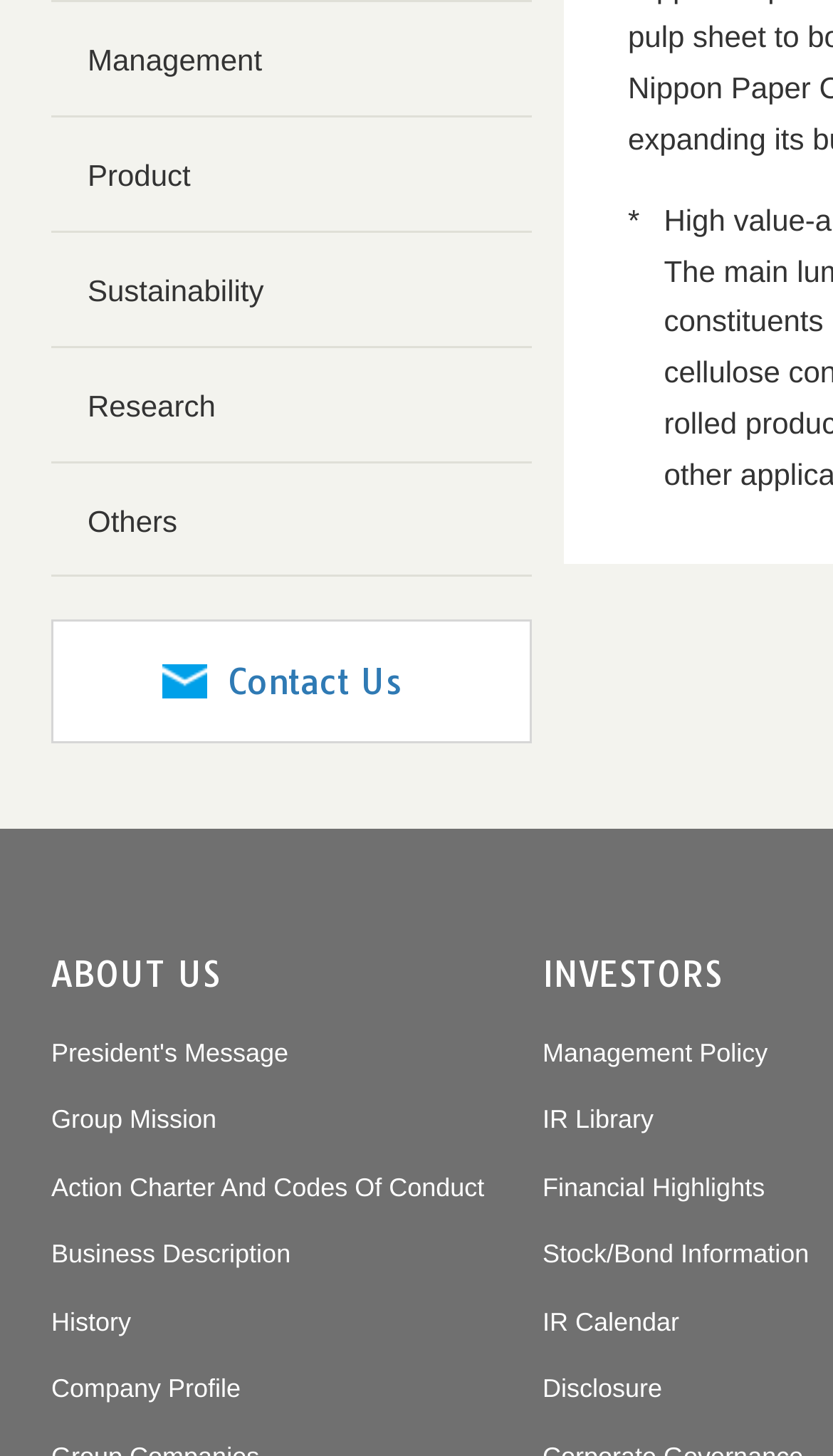What is the last link under 'INVESTORS'?
Look at the image and respond with a single word or a short phrase.

Disclosure